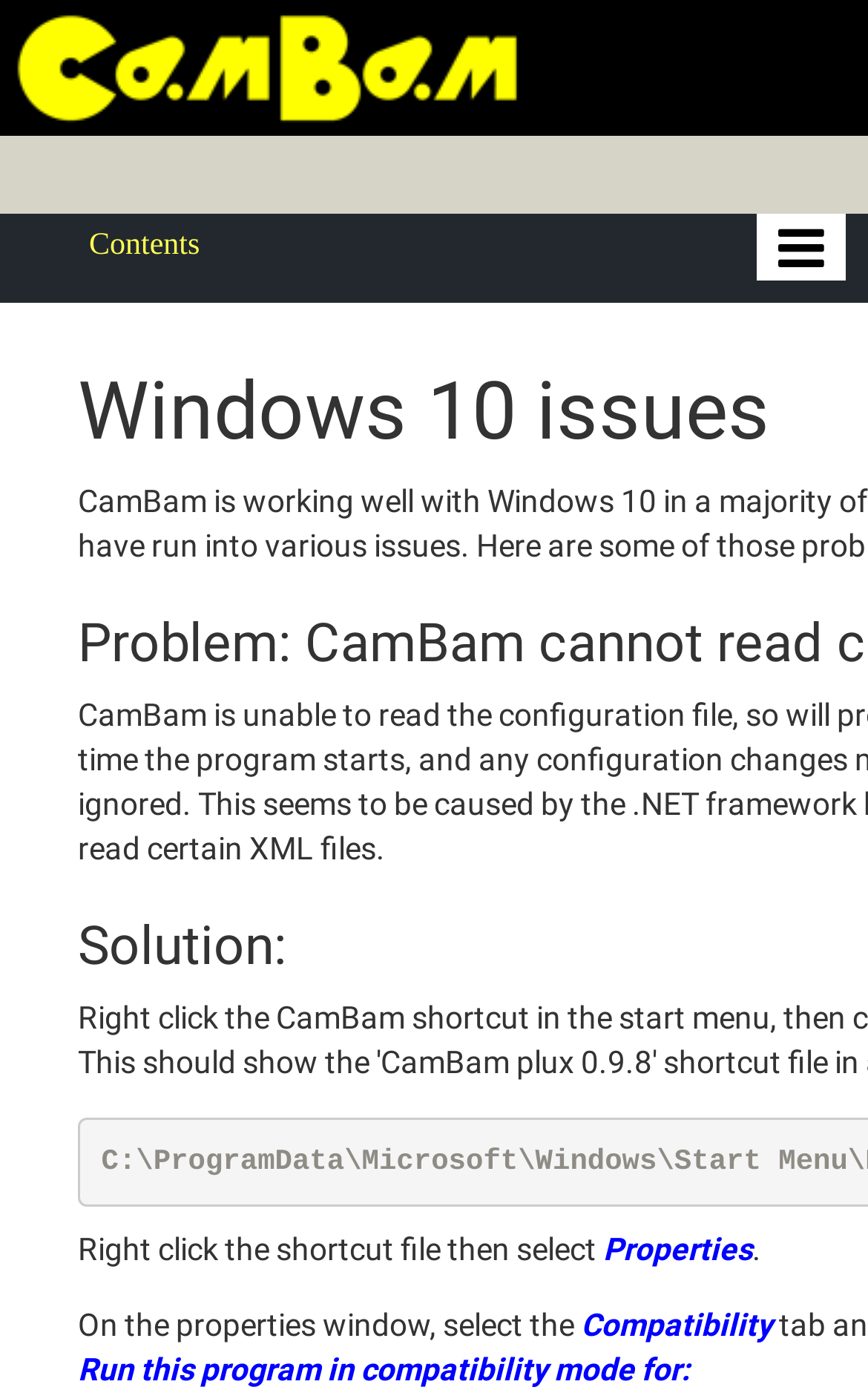What is the next step after right clicking the shortcut file?
Kindly answer the question with as much detail as you can.

After right clicking the shortcut file, the next step is to select Properties, which is indicated by the static text 'Properties'.